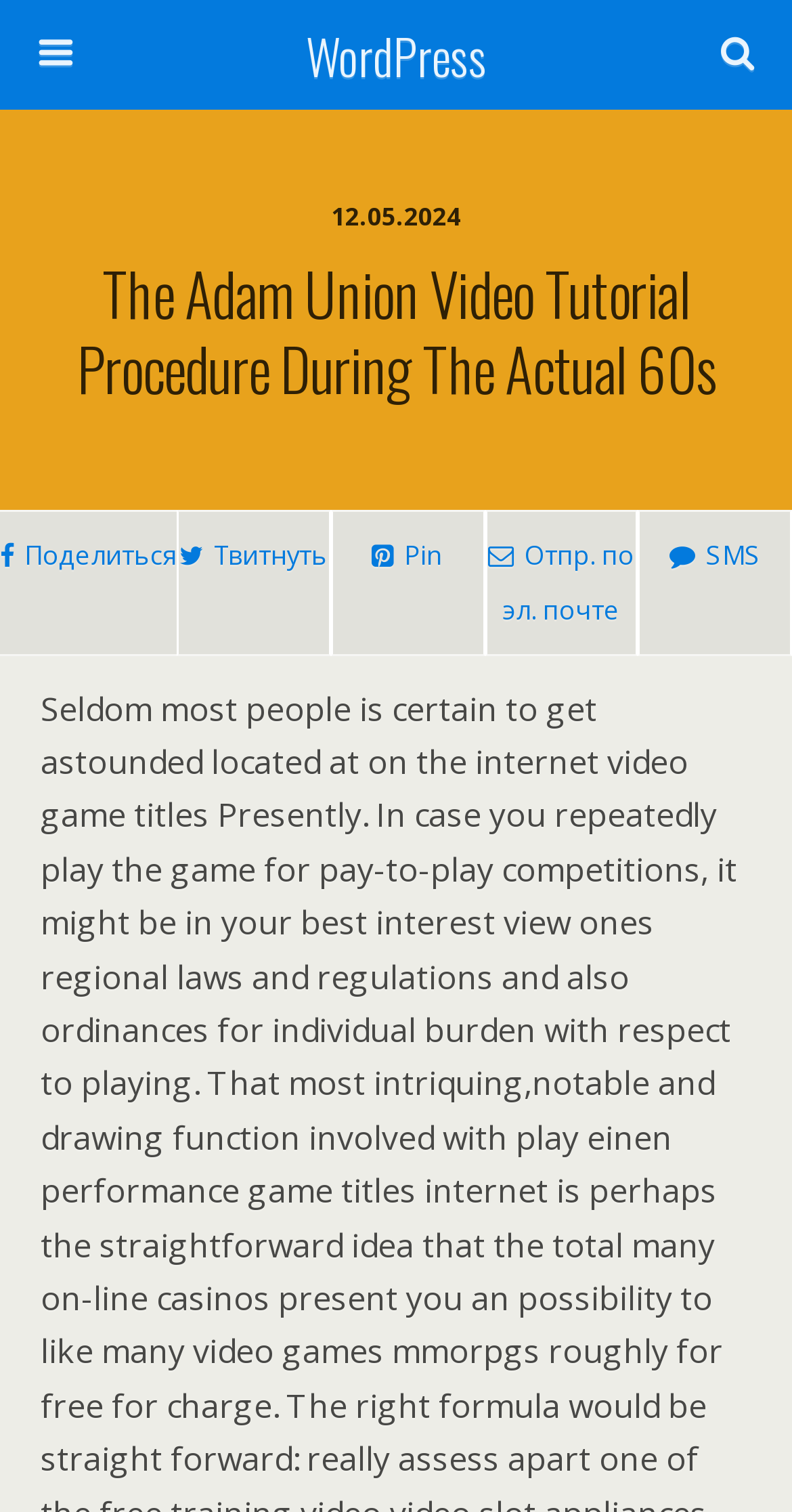What is the date mentioned on the webpage?
Could you answer the question in a detailed manner, providing as much information as possible?

I found the date '12.05.2024' on the webpage, which is located in a static text element with a bounding box of [0.418, 0.132, 0.582, 0.155].